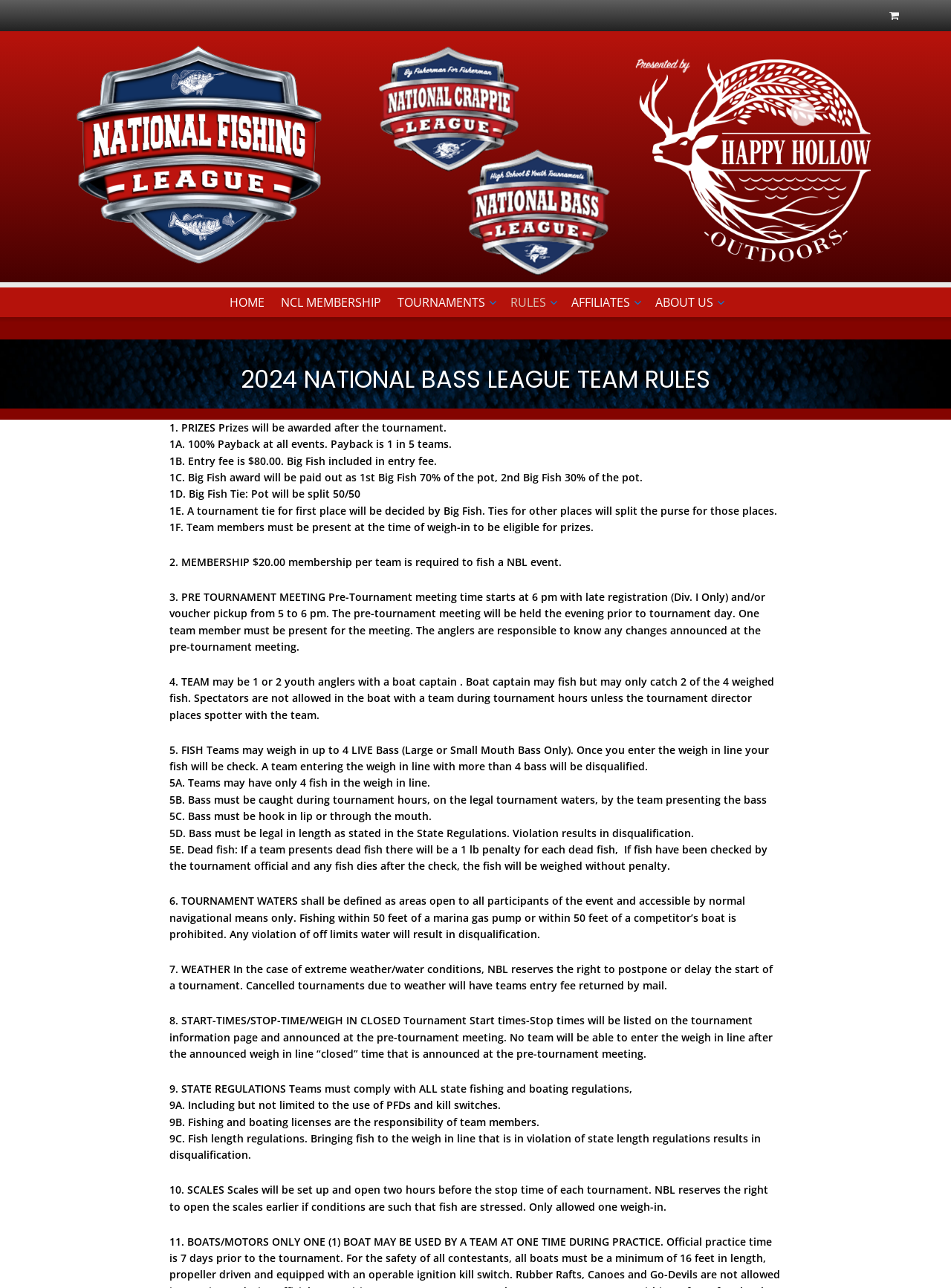Detail the webpage's structure and highlights in your description.

The webpage is about the 2024 National Bass League Team Rules. At the top, there is a logo image and a navigation menu with links to "HOME", "NCL MEMBERSHIP", "TOURNAMENTS", "RULES", "AFFILIATES", and "ABOUT US". 

Below the navigation menu, there is a heading that reads "2024 NATIONAL BASS LEAGUE TEAM RULES". 

The rules are divided into sections, each with a number and a description. The sections are: "PRIZES", "MEMBERSHIP", "PRE TOURNAMENT MEETING", "TEAM", "FISH", "TOURNAMENT WATERS", "WEATHER", "START-TIMES/STOP-TIME/WEIGH IN CLOSED", "STATE REGULATIONS", "SCALES", and "BOATS/MOTORS". 

Each section has multiple paragraphs of text that describe the rules in detail. The text is arranged in a single column, with each section and paragraph clearly separated from the others. There are no images or other elements besides the logo and navigation menu at the top.